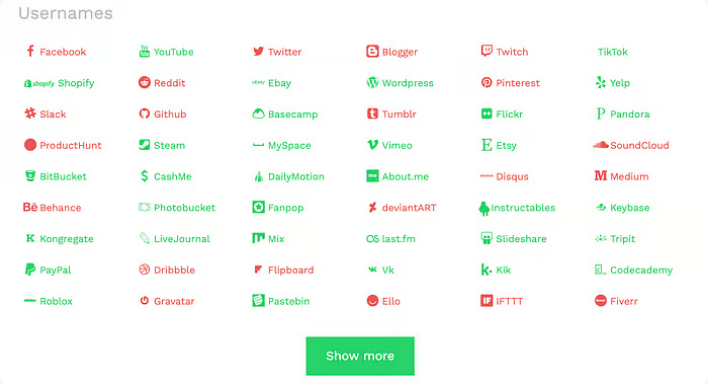What is the main focus of the visual grid?
Using the image, provide a detailed and thorough answer to the question.

The visual grid is organized in a structured manner, featuring various social media platforms and online services, each accompanied by their respective icons, emphasizing the importance of finding unique usernames across multiple platforms.